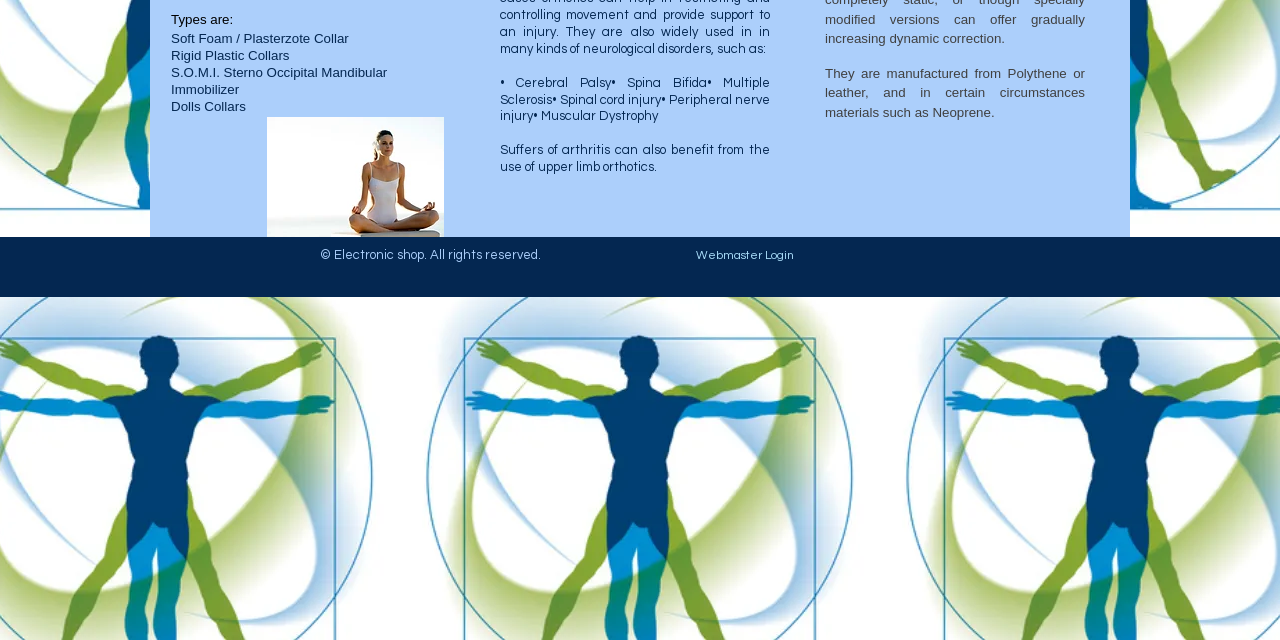Using the given description, provide the bounding box coordinates formatted as (top-left x, top-left y, bottom-right x, bottom-right y), with all values being floating point numbers between 0 and 1. Description: Webmaster Login

[0.533, 0.384, 0.63, 0.416]